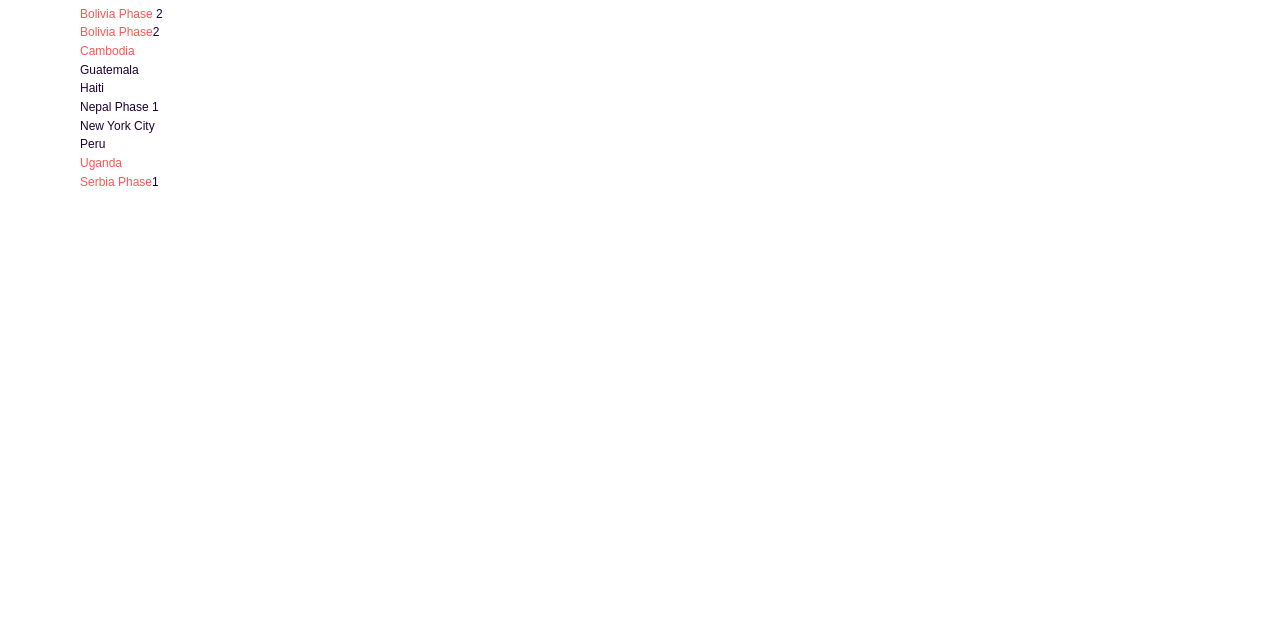Predict the bounding box of the UI element based on the description: "https://youtu.be/Ipika9M1i4w?t=4467". The coordinates should be four float numbers between 0 and 1, formatted as [left, top, right, bottom].

None